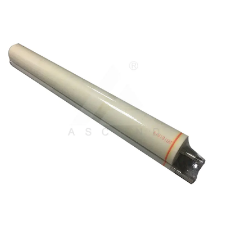What is the shape of the Xerox 4110 Cleaning Web Roller?
Examine the image and give a concise answer in one word or a short phrase.

Elongated cylindrical